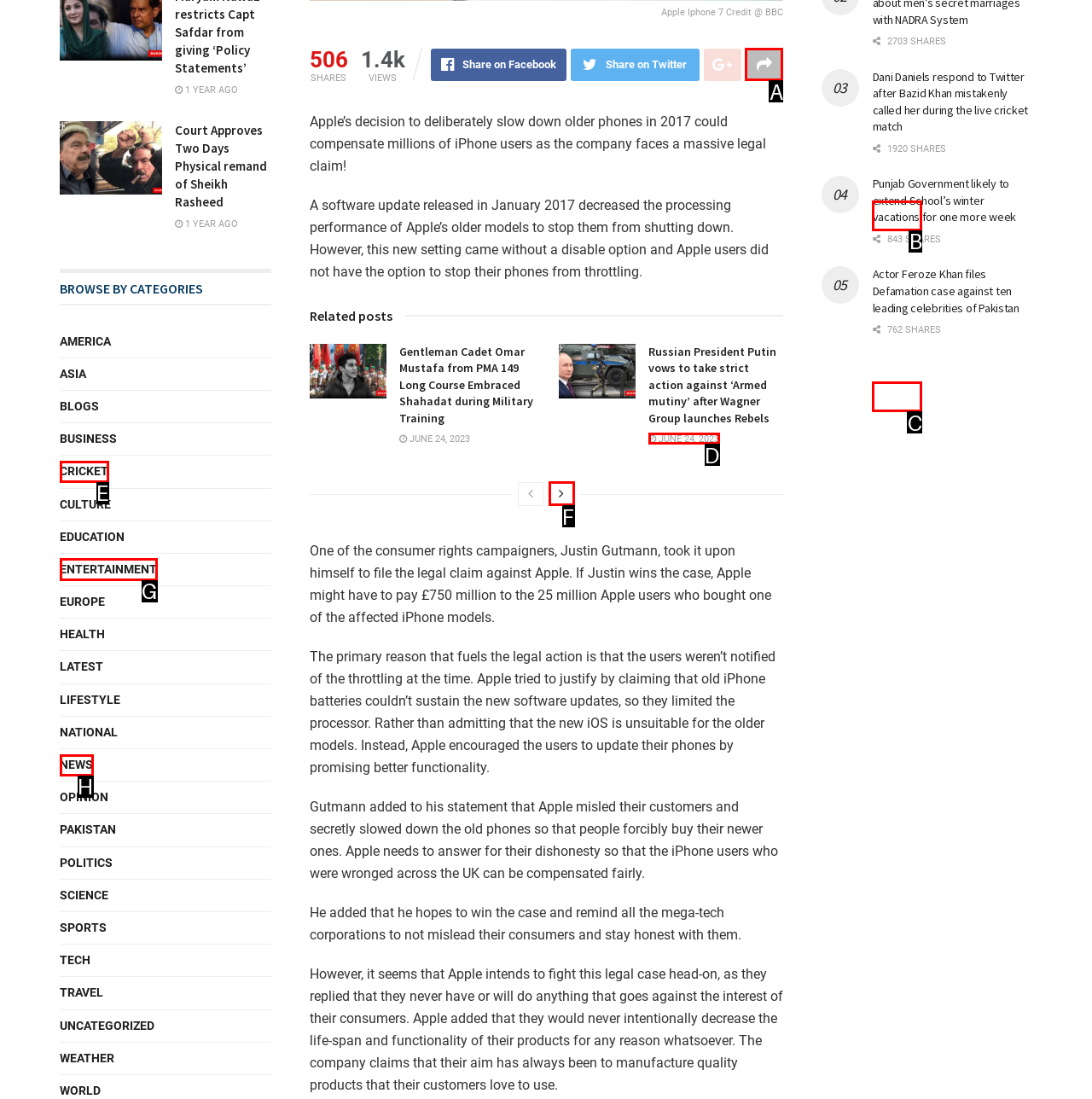Given the description: Tweet 191, identify the HTML element that corresponds to it. Respond with the letter of the correct option.

C